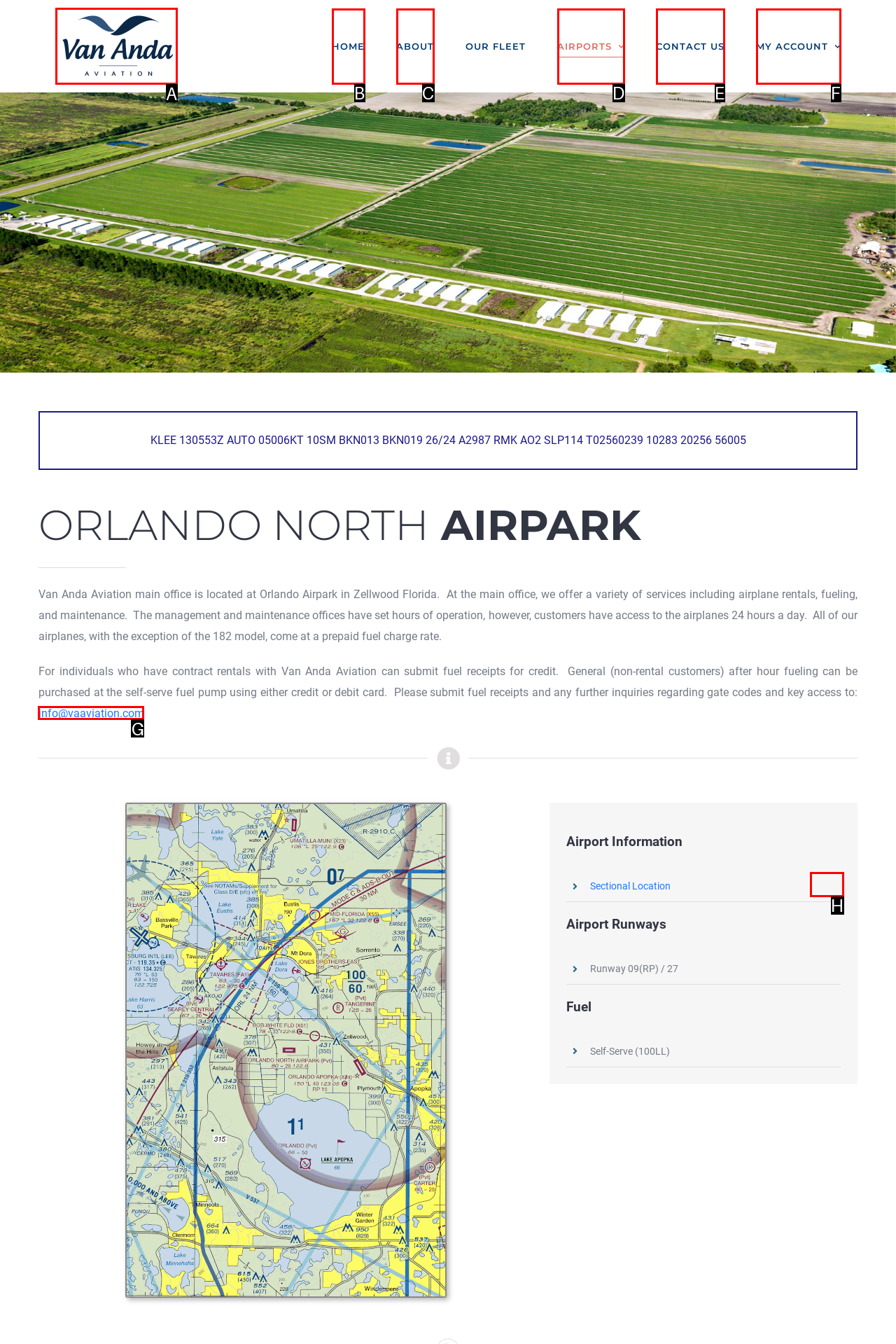Indicate which lettered UI element to click to fulfill the following task: Click Van Anda Aviation Logo
Provide the letter of the correct option.

A